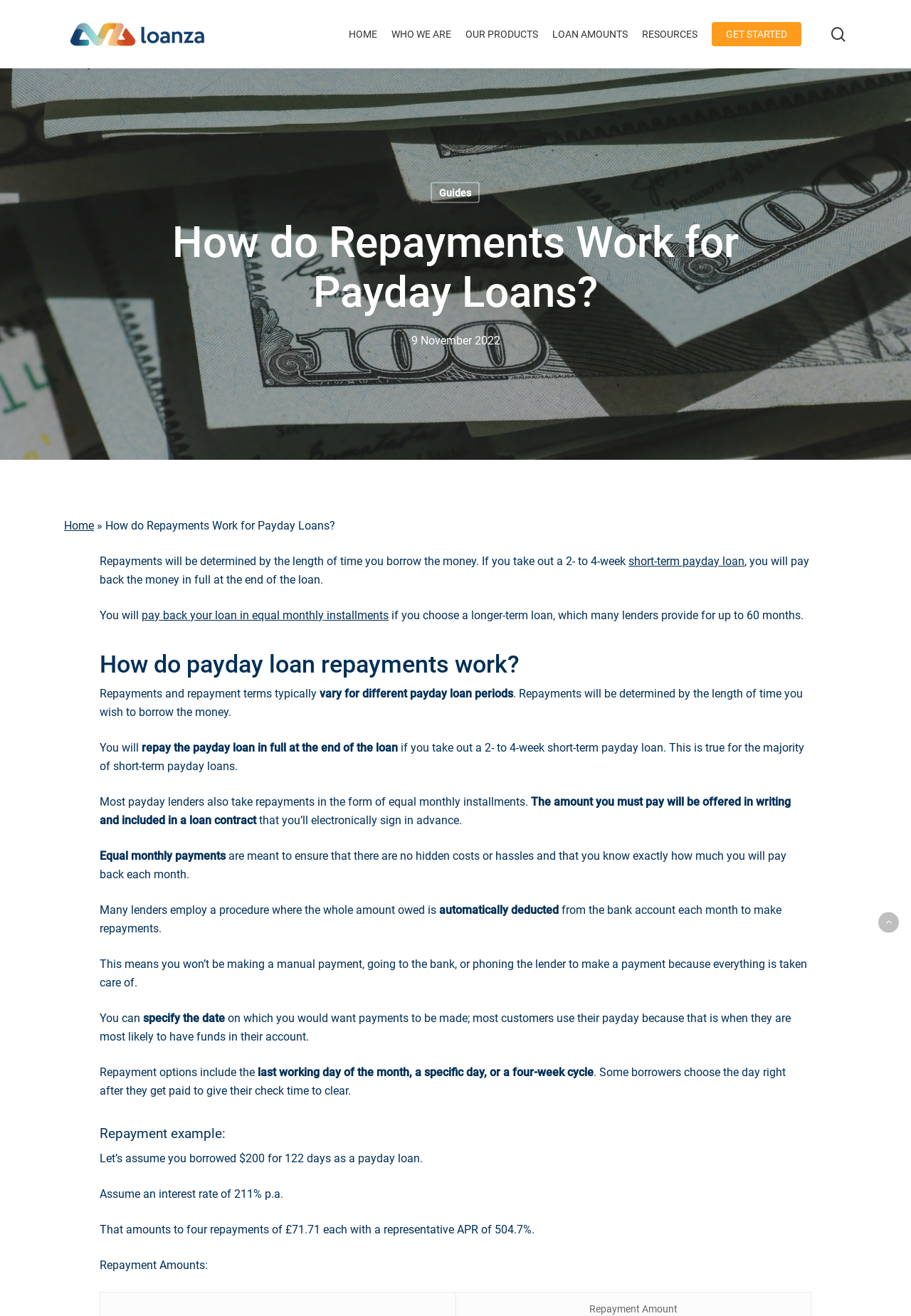Locate the bounding box coordinates of the clickable area to execute the instruction: "Visit the Scopus website". Provide the coordinates as four float numbers between 0 and 1, represented as [left, top, right, bottom].

None